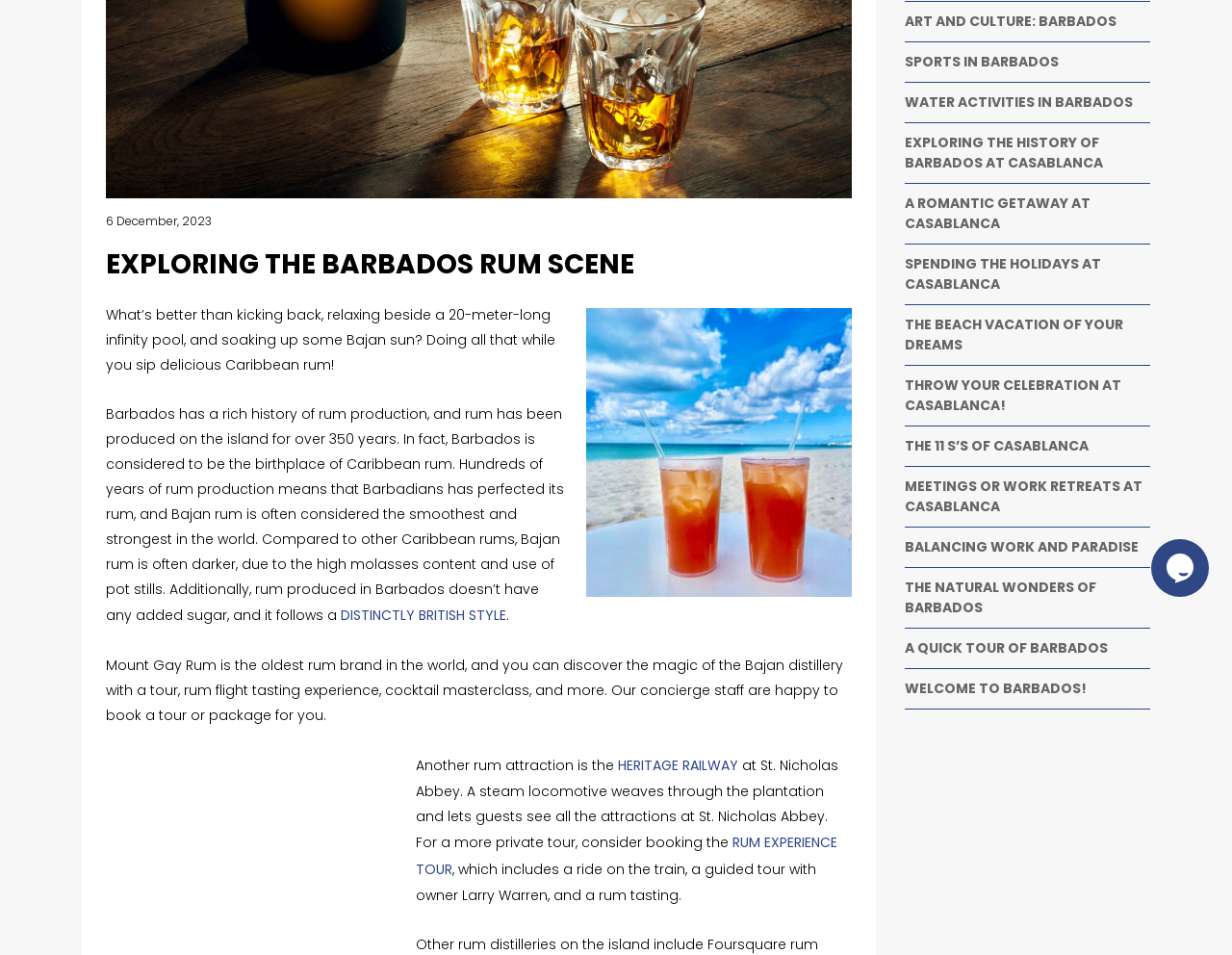Bounding box coordinates are specified in the format (top-left x, top-left y, bottom-right x, bottom-right y). All values are floating point numbers bounded between 0 and 1. Please provide the bounding box coordinate of the region this sentence describes: Heritage Railway

[0.502, 0.791, 0.6, 0.812]